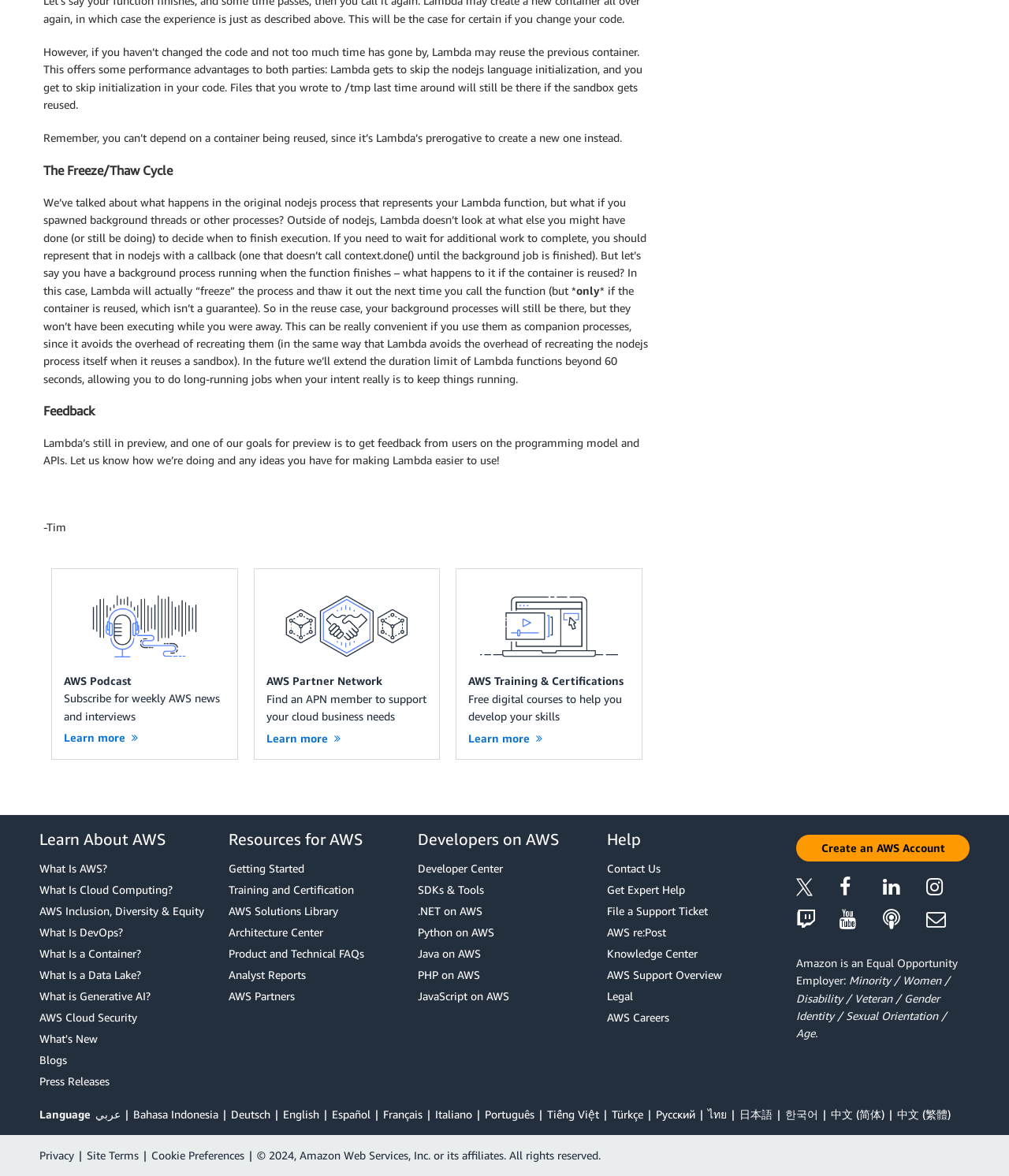Predict the bounding box of the UI element based on the description: "What Is AWS?". The coordinates should be four float numbers between 0 and 1, formatted as [left, top, right, bottom].

[0.039, 0.731, 0.211, 0.746]